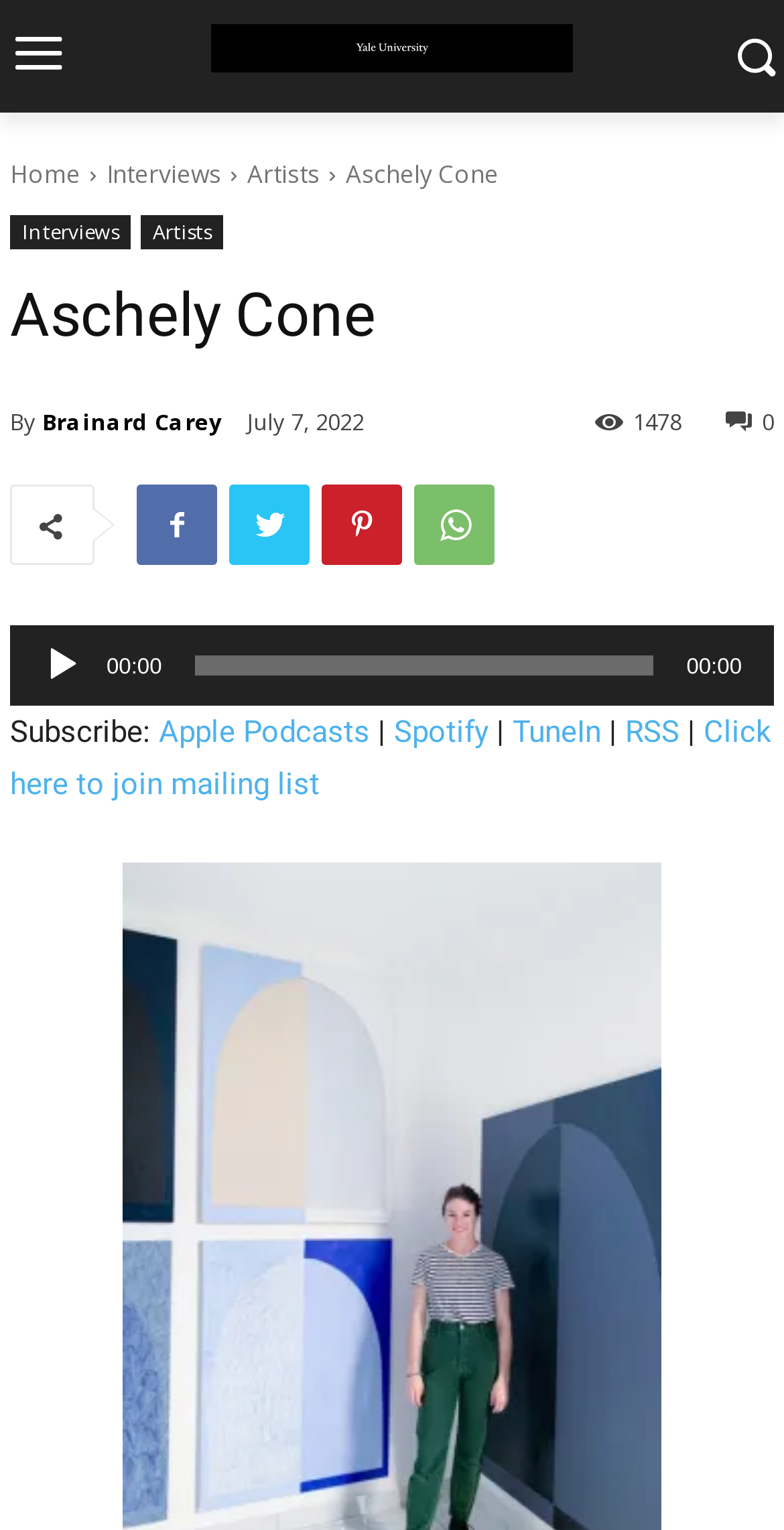Specify the bounding box coordinates of the region I need to click to perform the following instruction: "Click to join mailing list". The coordinates must be four float numbers in the range of 0 to 1, i.e., [left, top, right, bottom].

[0.013, 0.467, 0.985, 0.525]